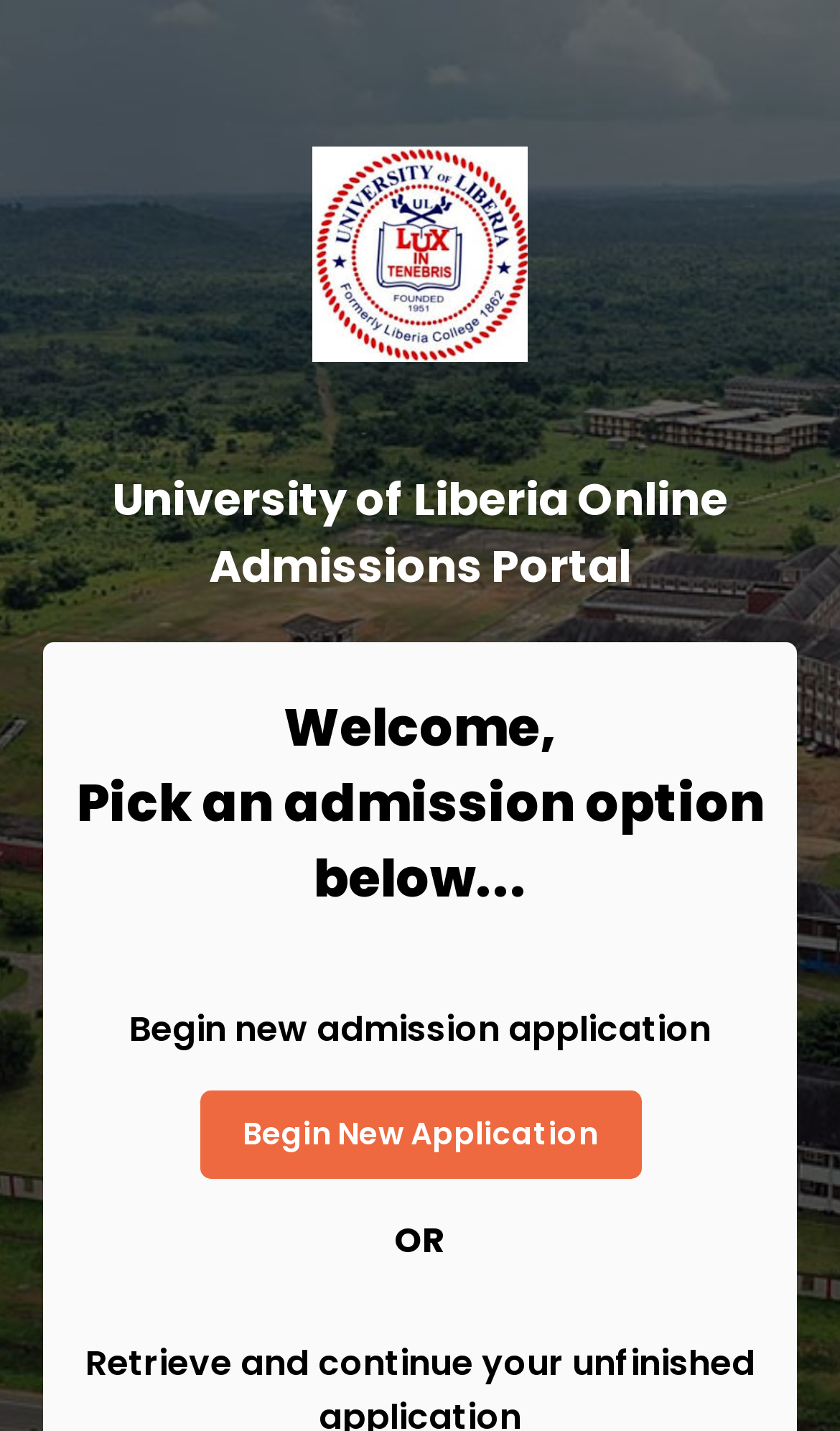What is the purpose of the webpage?
Give a detailed and exhaustive answer to the question.

The purpose of the webpage can be inferred from the StaticText elements, which mention 'admission option' and 'new admission application', indicating that the webpage is for admissions-related purposes.